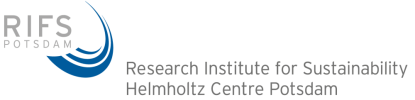What does the design of the logo symbolize?
Craft a detailed and extensive response to the question.

The design of the logo incorporates sleek, flowing elements that symbolize sustainability and progress, reflecting the institute's focus on research and innovation in the field of environmental sustainability and climate science.